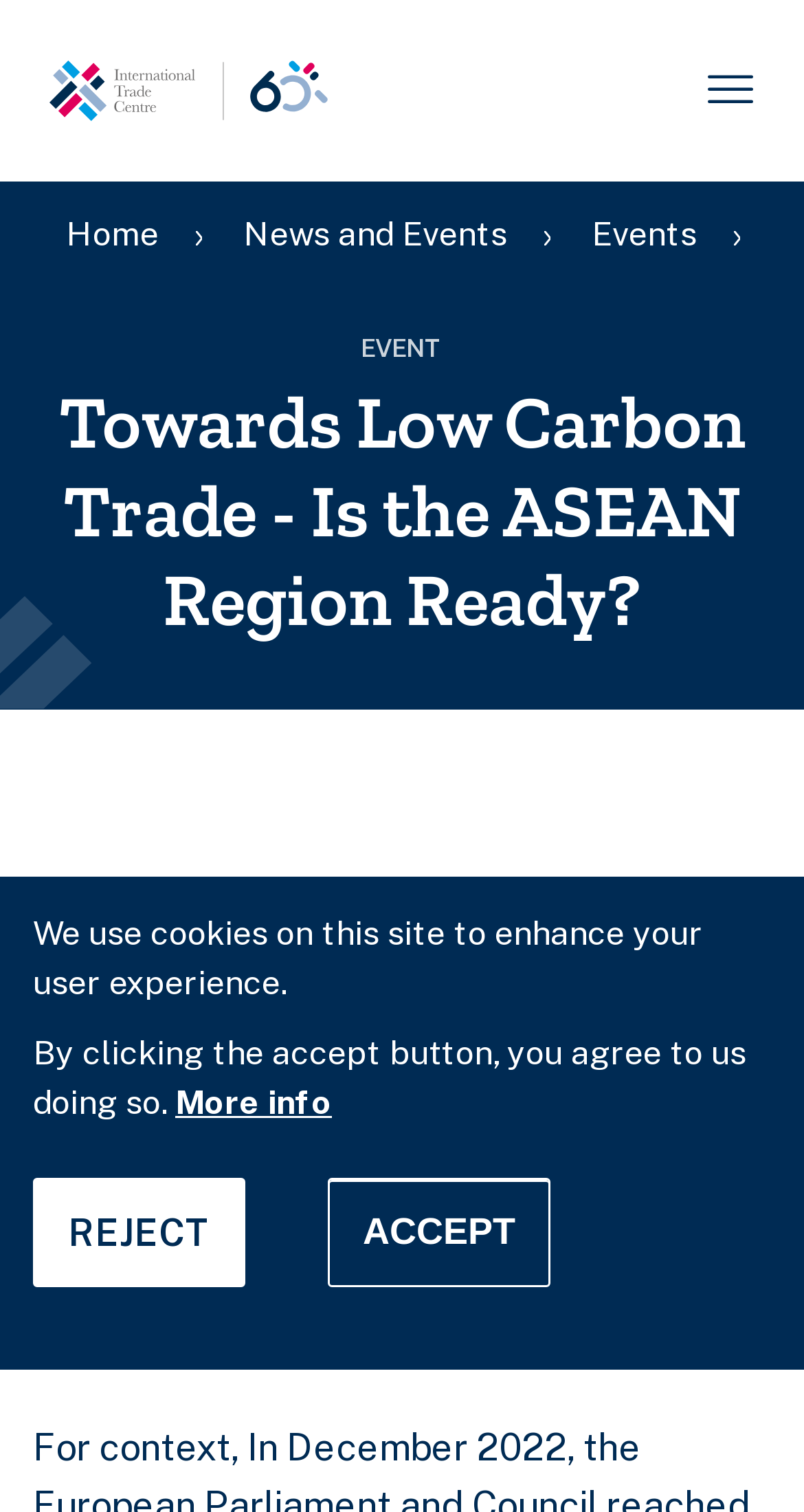Using the provided element description "Schedule an Appointment", determine the bounding box coordinates of the UI element.

None